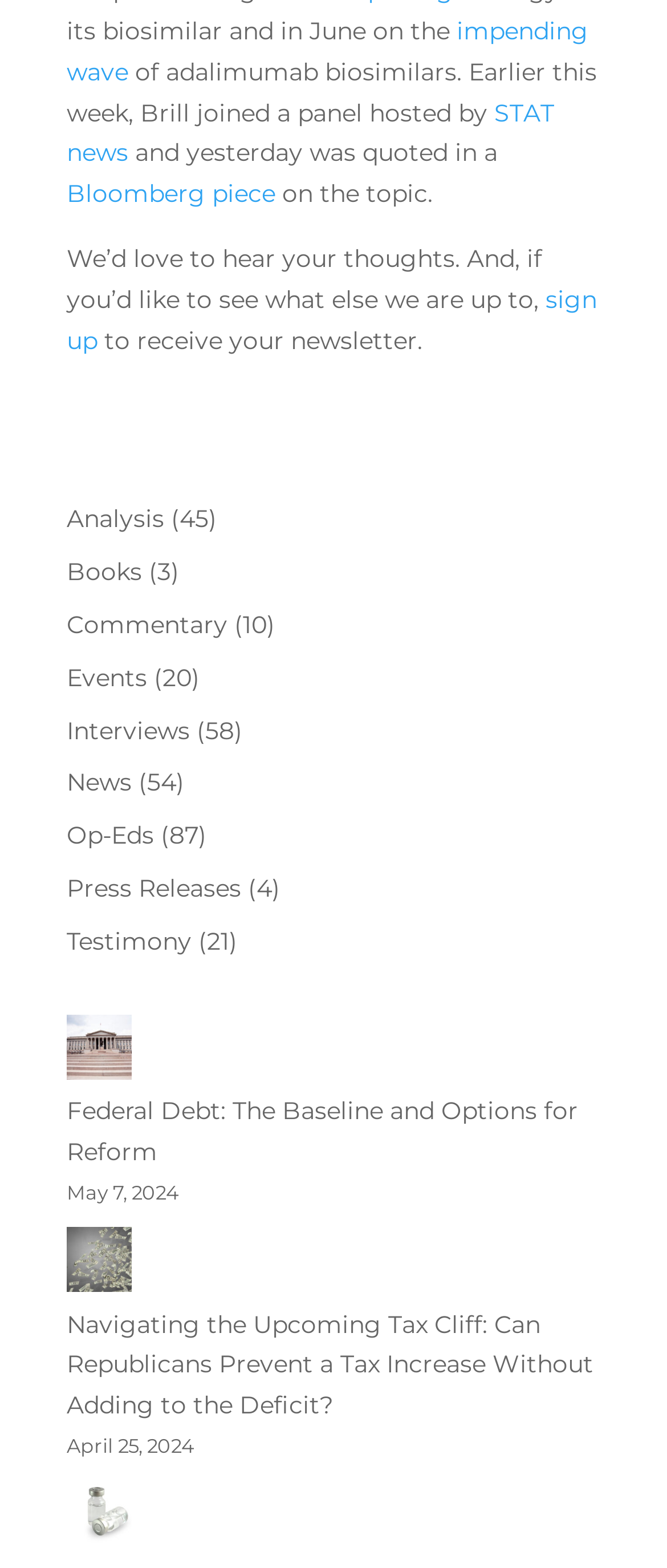Highlight the bounding box coordinates of the region I should click on to meet the following instruction: "click on the link to read news about adalimumab biosimilars".

[0.1, 0.036, 0.895, 0.081]